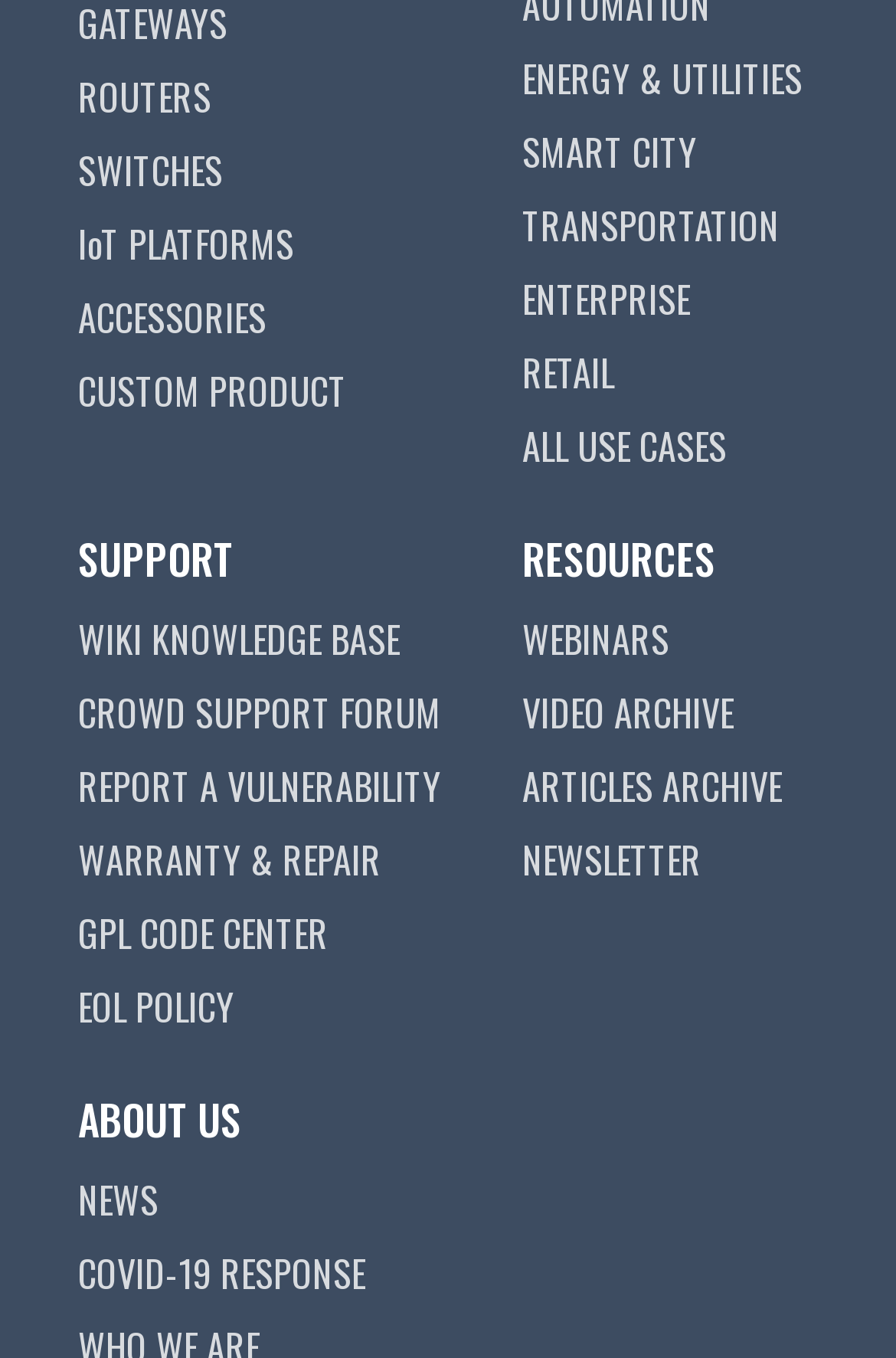Please answer the following query using a single word or phrase: 
How many use cases are listed?

7